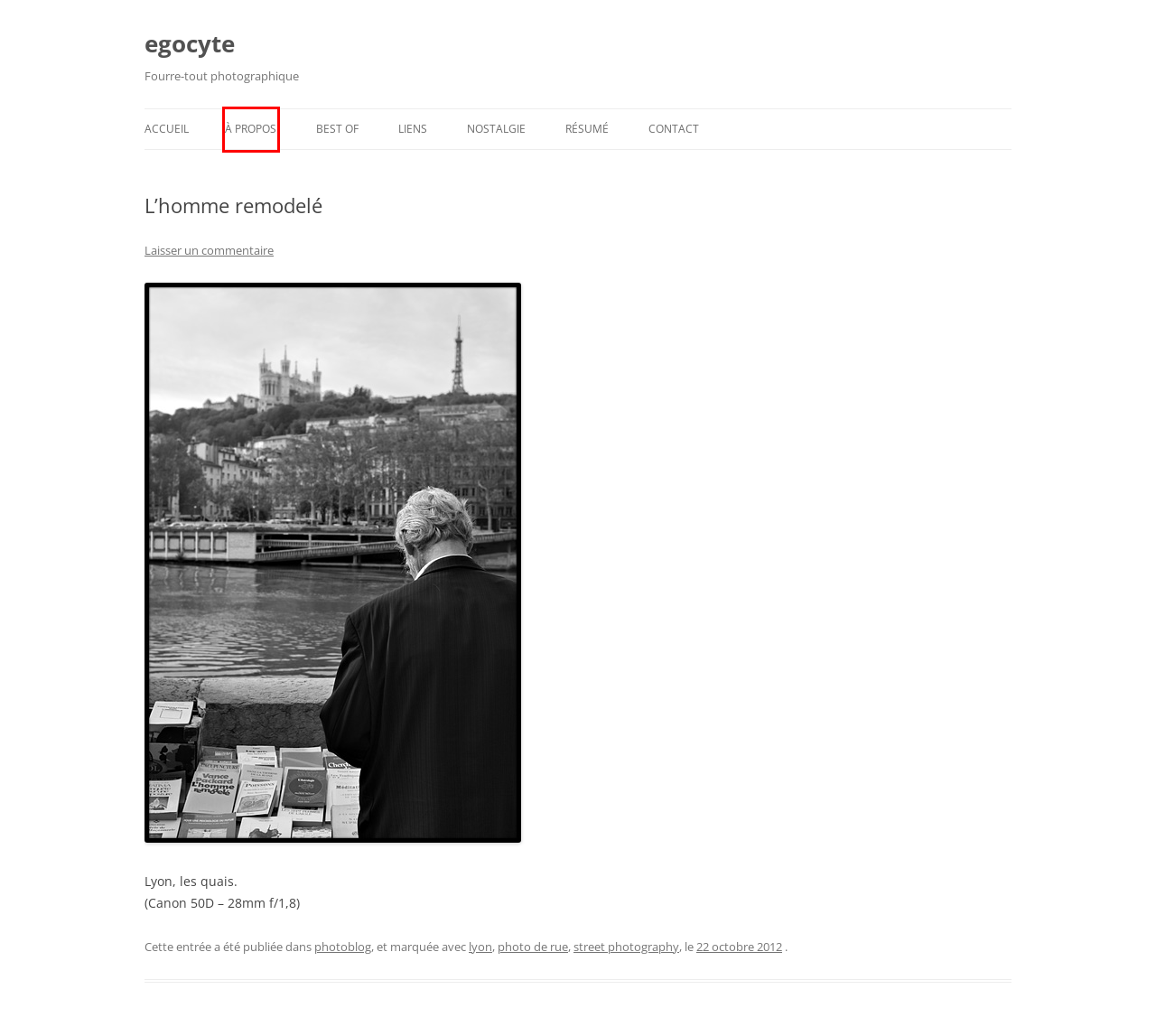Observe the provided screenshot of a webpage with a red bounding box around a specific UI element. Choose the webpage description that best fits the new webpage after you click on the highlighted element. These are your options:
A. photo de rue | egocyte
B. lyon | egocyte
C. Contact | egocyte
D. photoblog | egocyte
E. street photography | egocyte
F. Liens | egocyte
G. À propos | egocyte
H. Résumé | egocyte

G